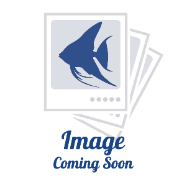What type of content is likely to be featured on the webpage?
Give a comprehensive and detailed explanation for the question.

The webpage is likely to feature detailed information about the 'Buenos Aires Tetra', which is a specific species of aquarium fish, and possibly other related products or species.